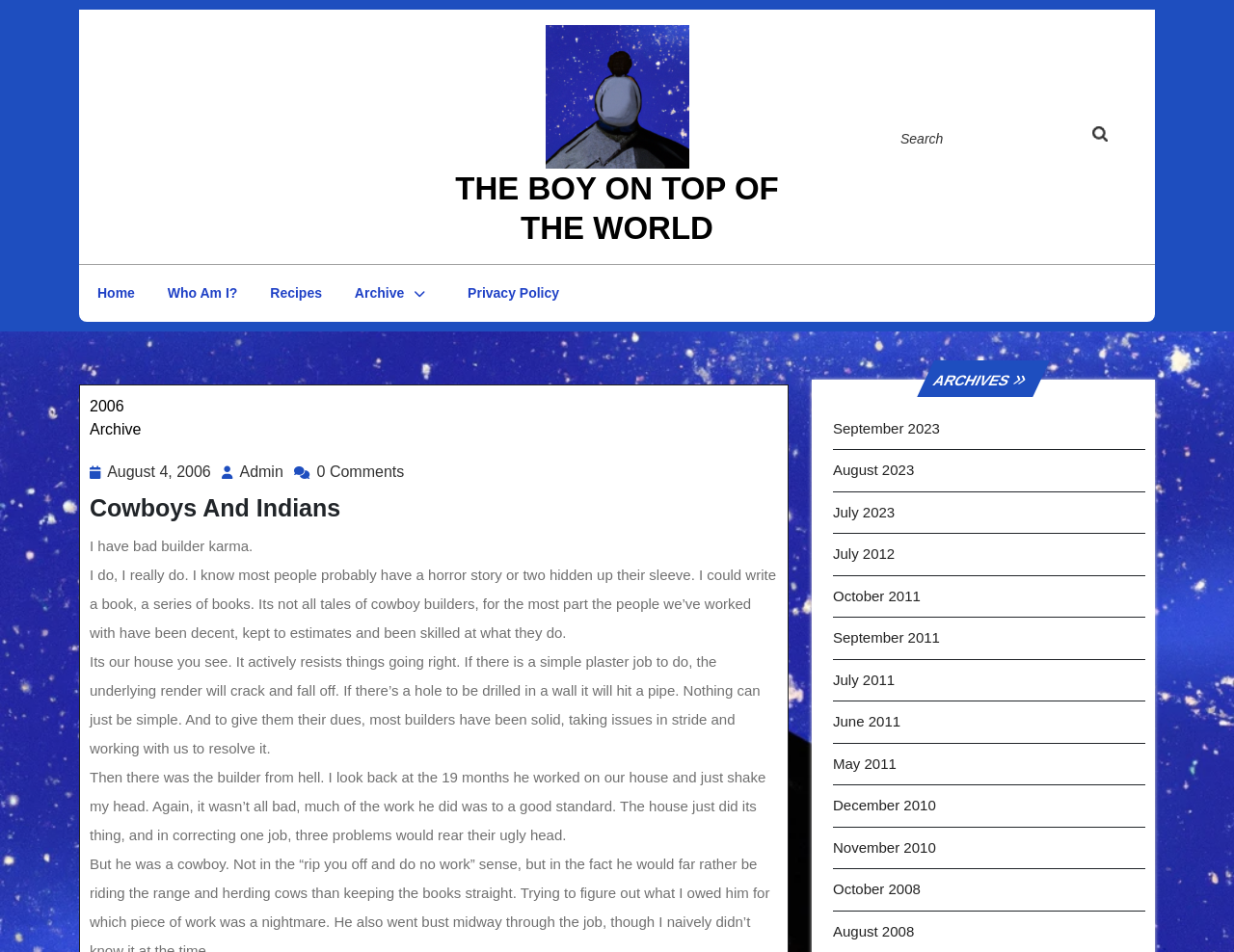Identify and provide the main heading of the webpage.

Cowboys And Indians